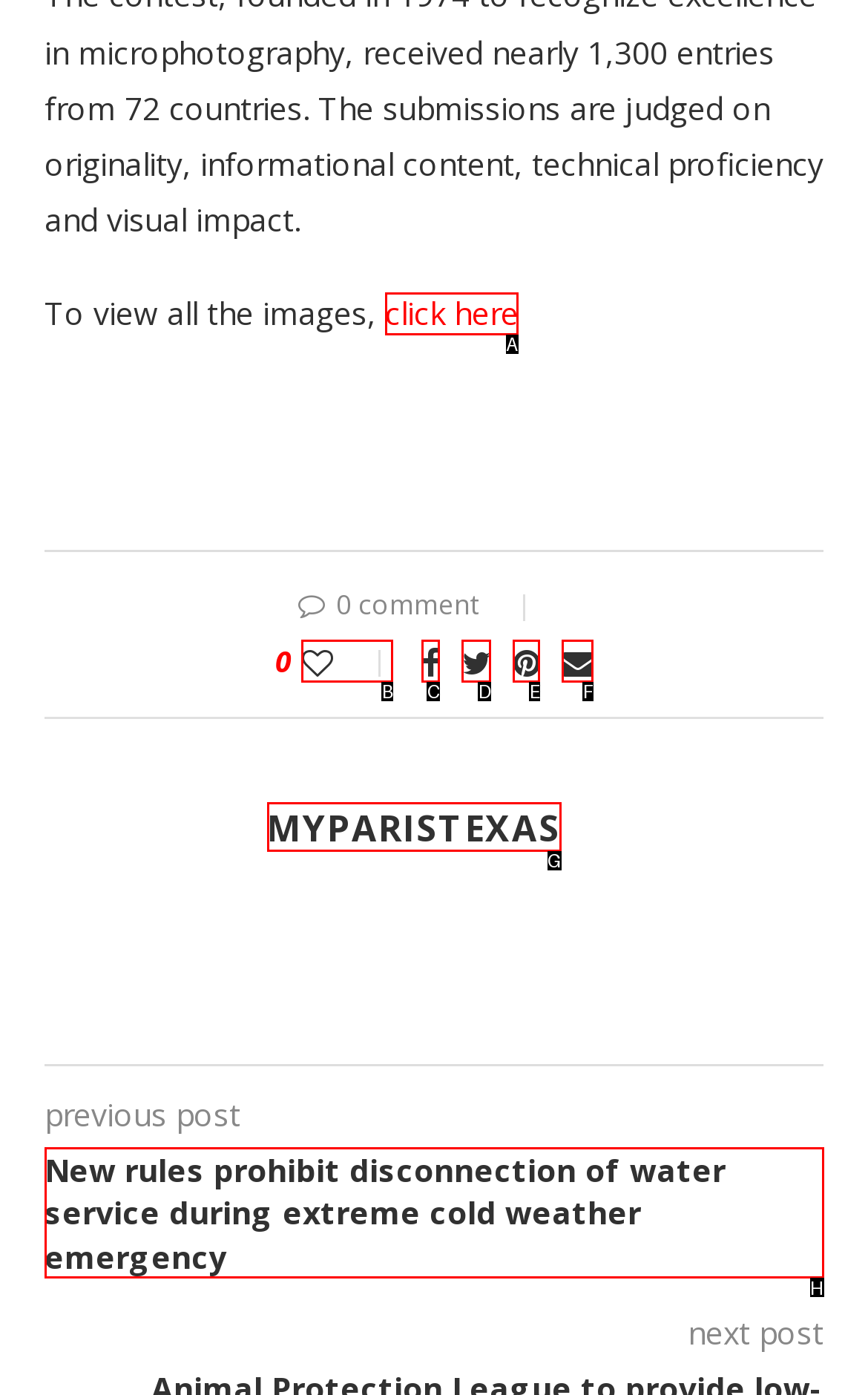Which HTML element should be clicked to complete the following task: view all images?
Answer with the letter corresponding to the correct choice.

A